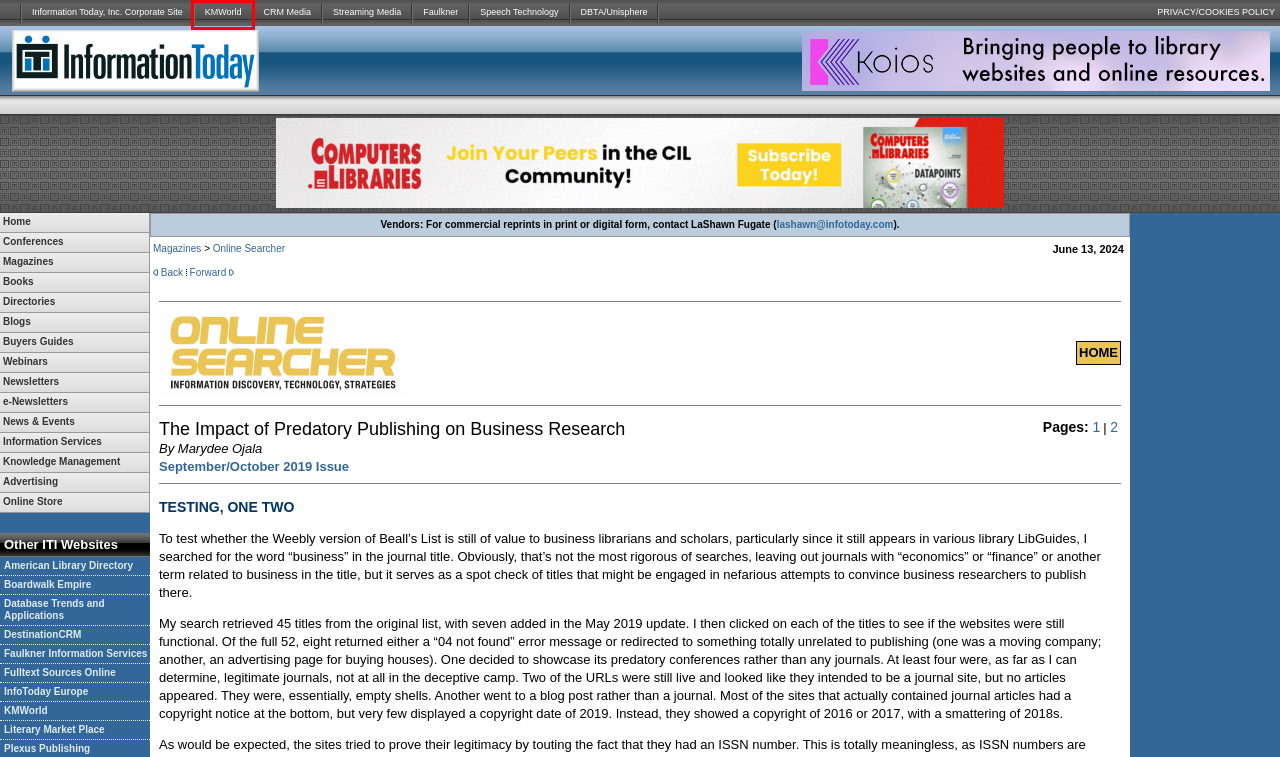With the provided webpage screenshot containing a red bounding box around a UI element, determine which description best matches the new webpage that appears after clicking the selected element. The choices are:
A. About/Contacts
B. Information Today, inc. -  e-Newsletters
C. ONLINE SEARCHER: Information Discovery, Technology, Strategies
D. Information Today, Inc. - Conference Schedule
E. Information Today, Inc.
F. Information Today Books and Plexus Publishing
G. Information Today, Inc. - Buyers Guides
H. Directories published by Information Today, Inc.

A